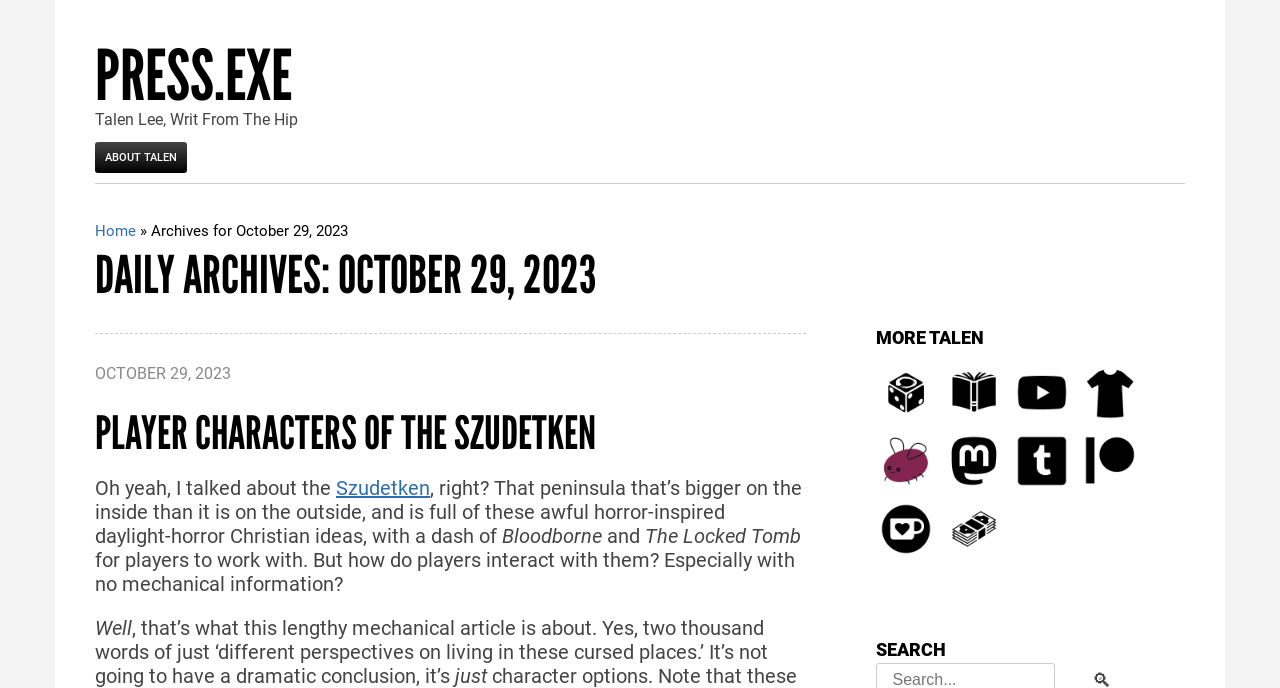Find the bounding box coordinates for the element described here: "About Talen".

[0.074, 0.206, 0.146, 0.252]